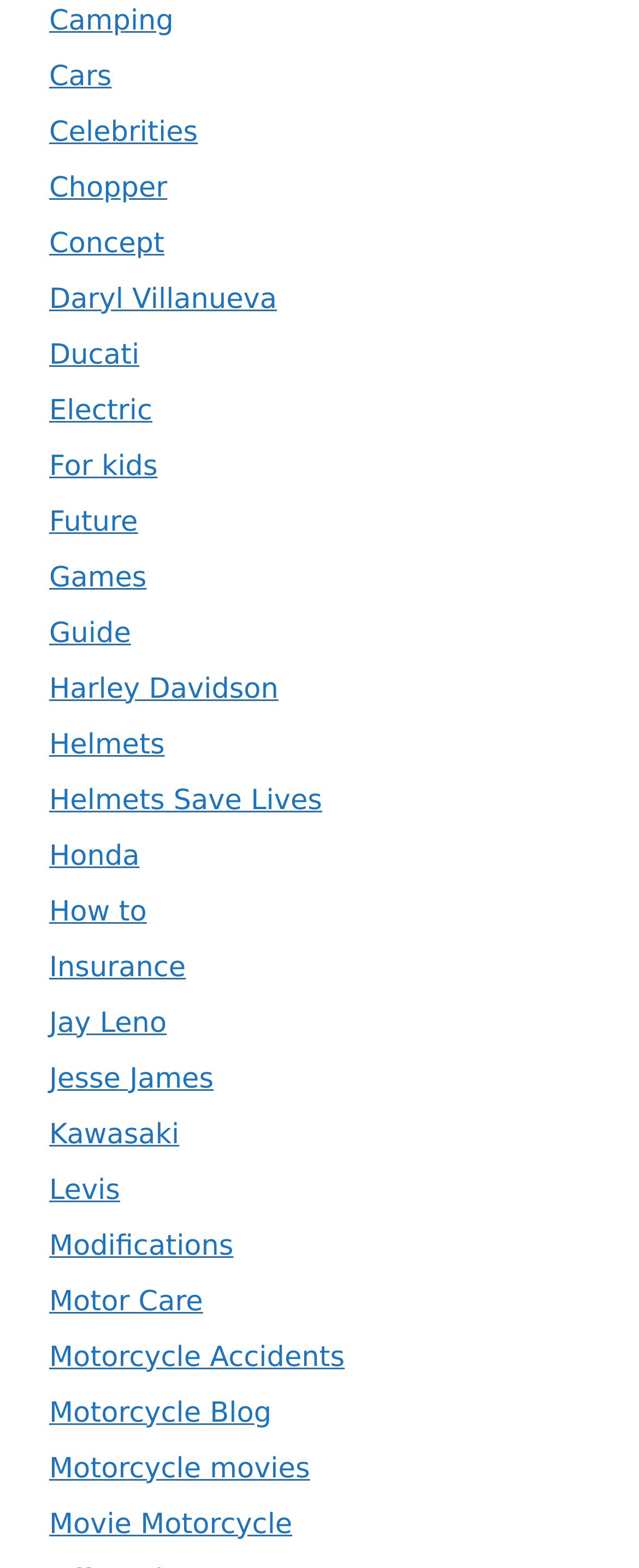Provide a single word or phrase answer to the question: 
What is the longest link text on the webpage?

Motorcycle Accidents